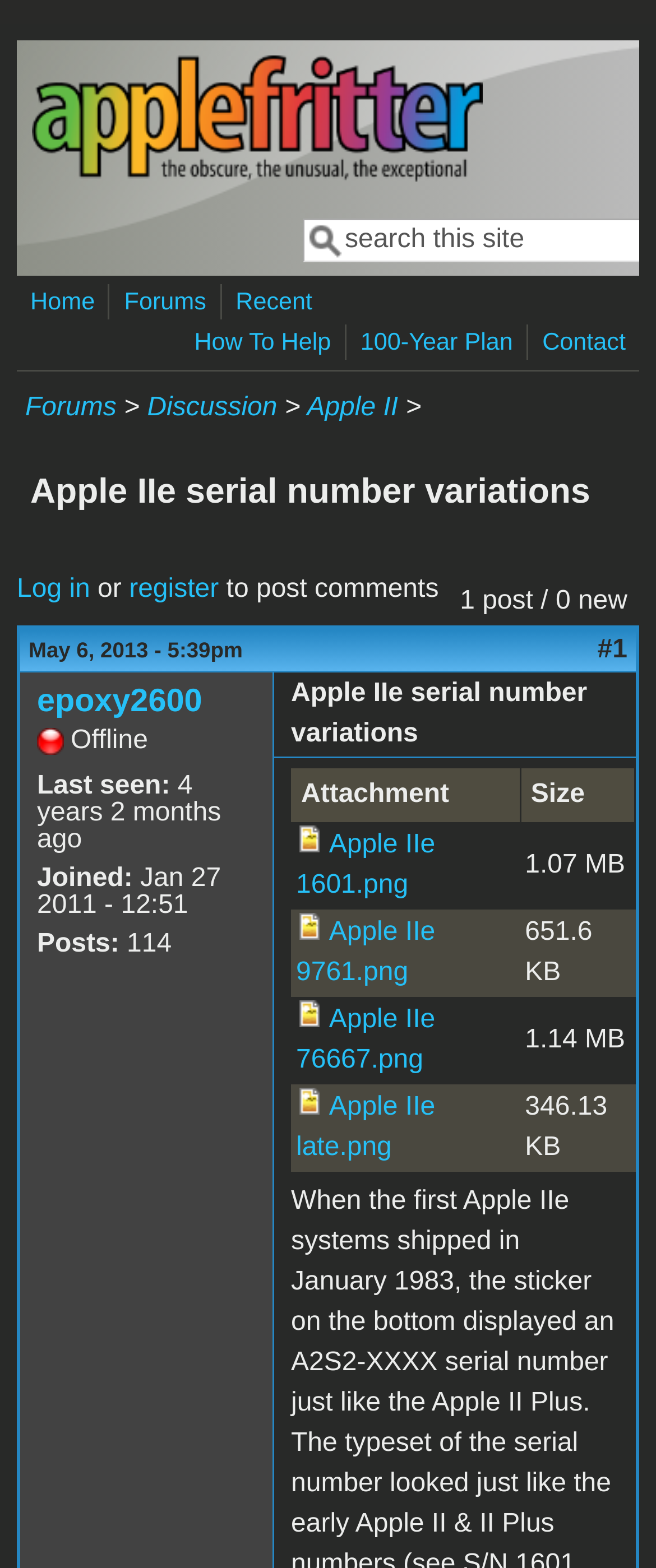Use a single word or phrase to answer the following:
What is the size of the 'Apple IIe 1601.png' image?

1.07 MB